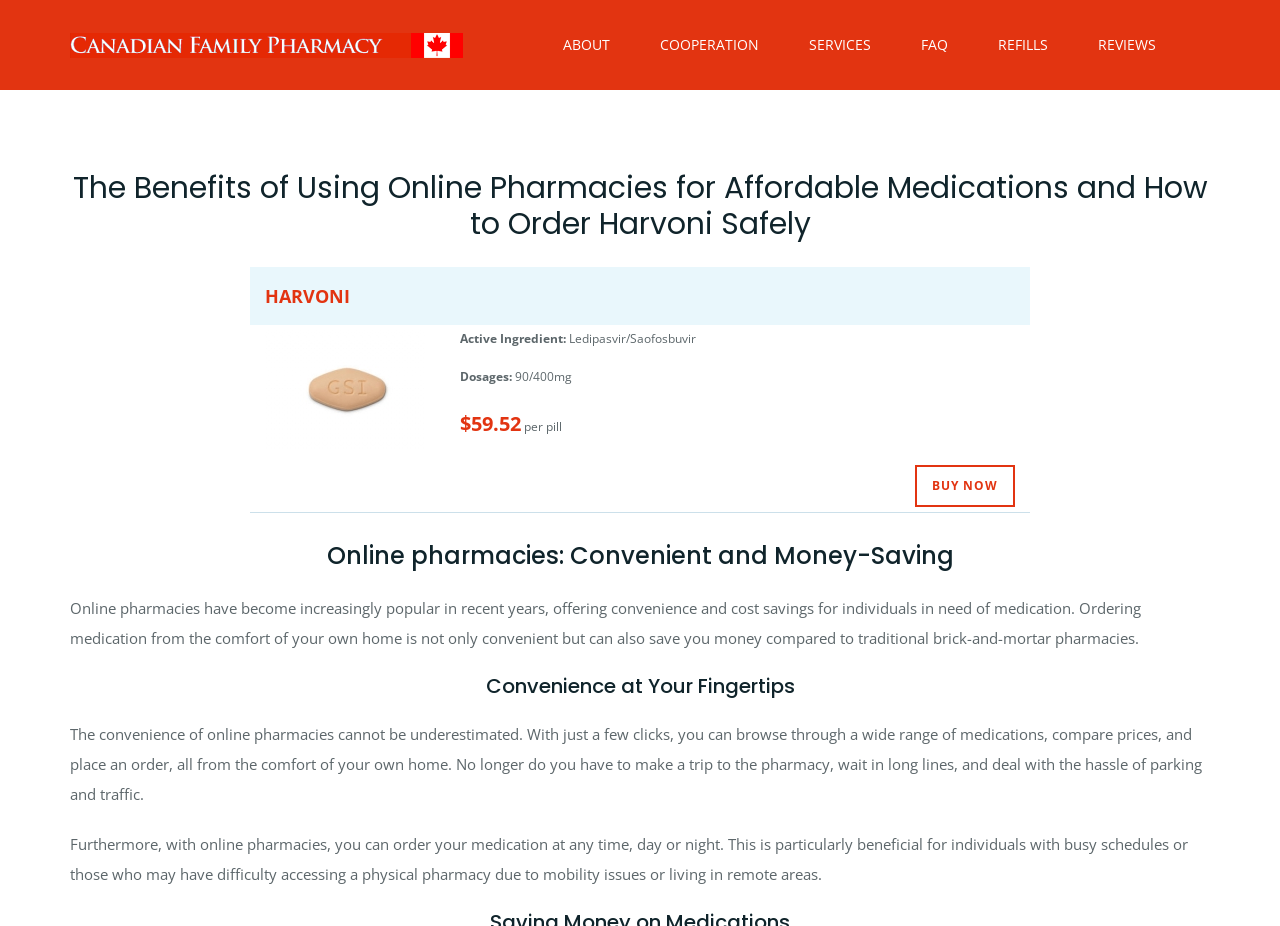What is the dosage of Harvoni? Look at the image and give a one-word or short phrase answer.

90/400mg